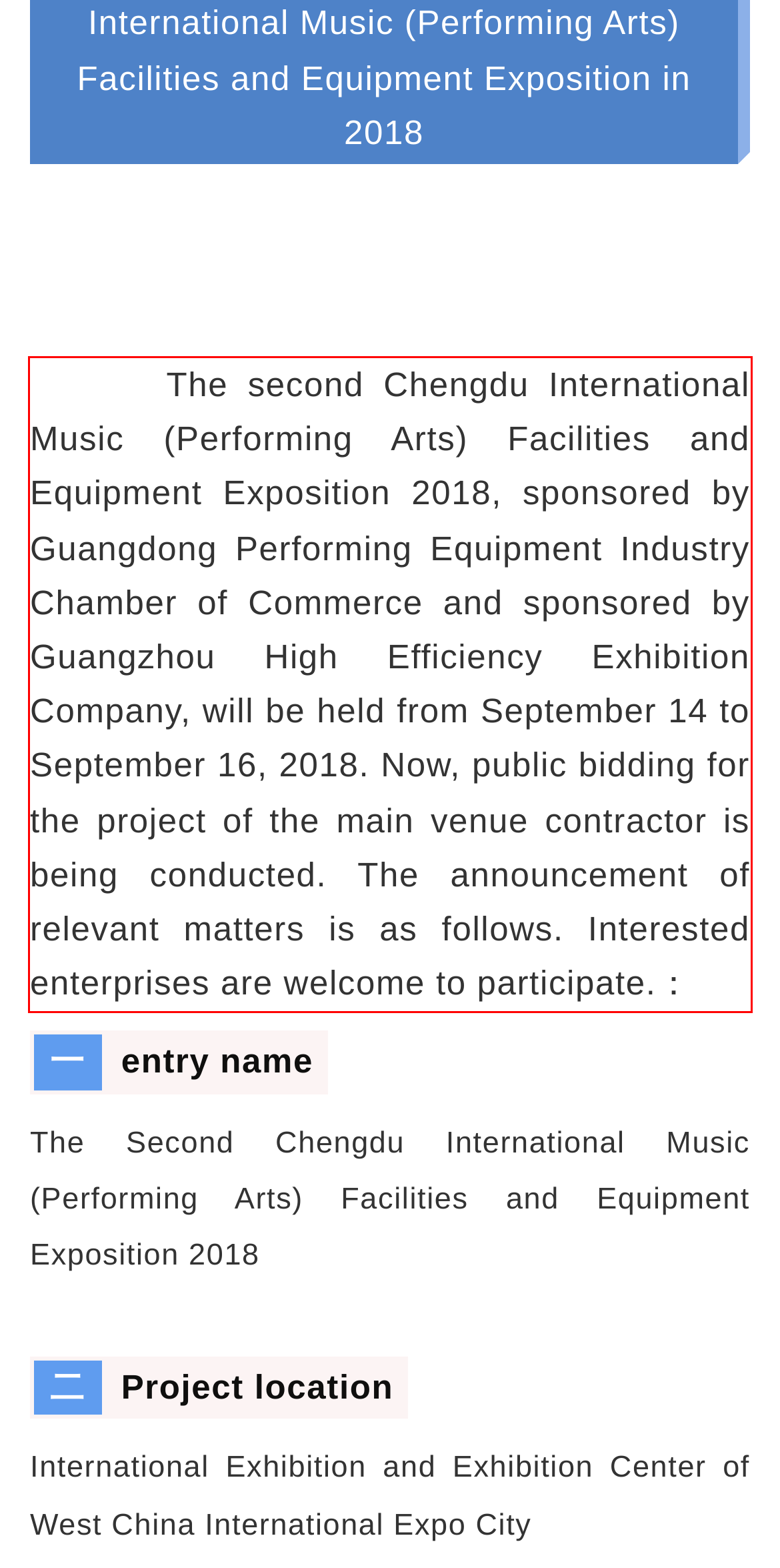Identify the text inside the red bounding box on the provided webpage screenshot by performing OCR.

The second Chengdu International Music (Performing Arts) Facilities and Equipment Exposition 2018, sponsored by Guangdong Performing Equipment Industry Chamber of Commerce and sponsored by Guangzhou High Efficiency Exhibition Company, will be held from September 14 to September 16, 2018. Now, public bidding for the project of the main venue contractor is being conducted. The announcement of relevant matters is as follows. Interested enterprises are welcome to participate.：